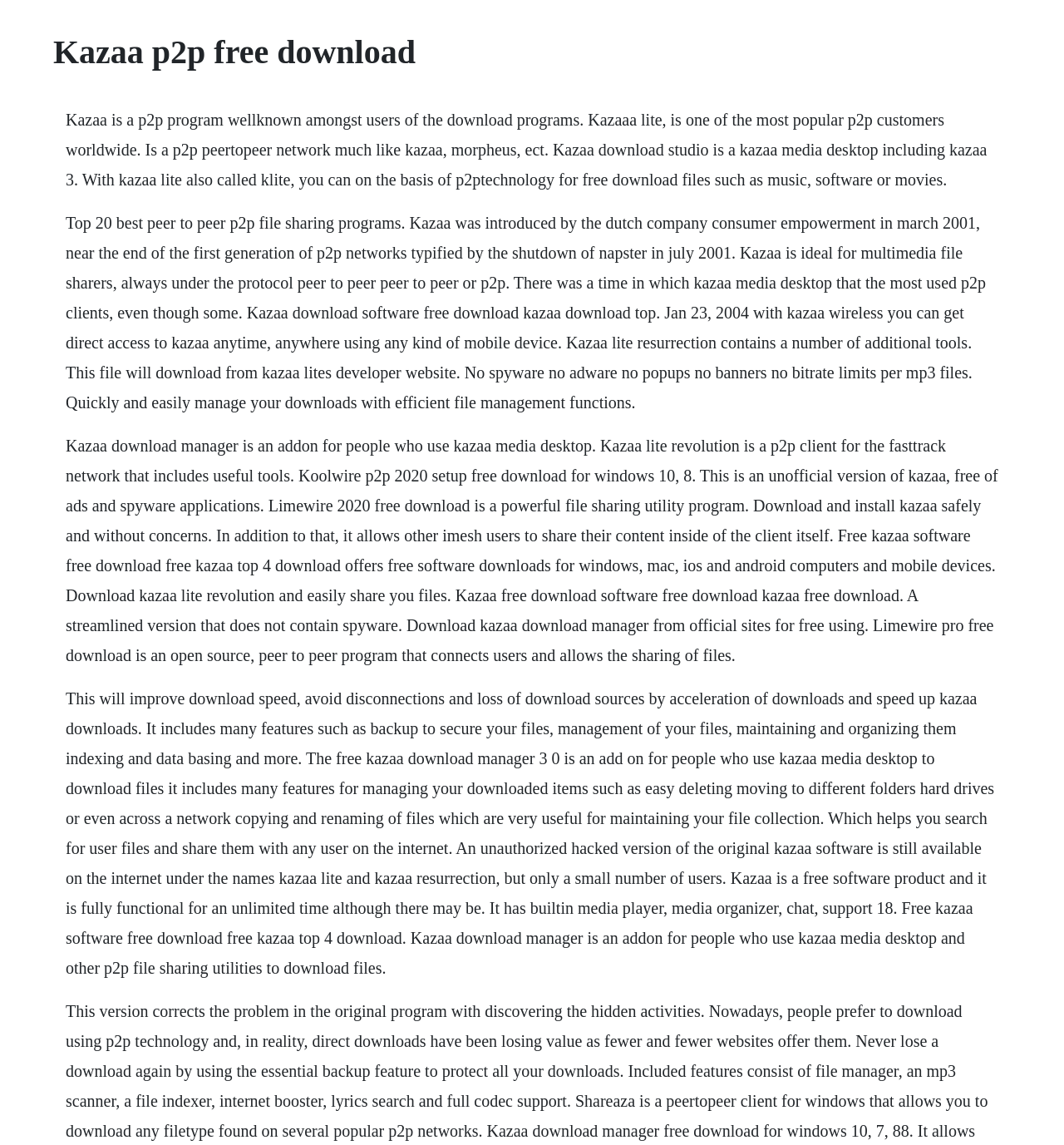Locate and generate the text content of the webpage's heading.

Kazaa p2p free download